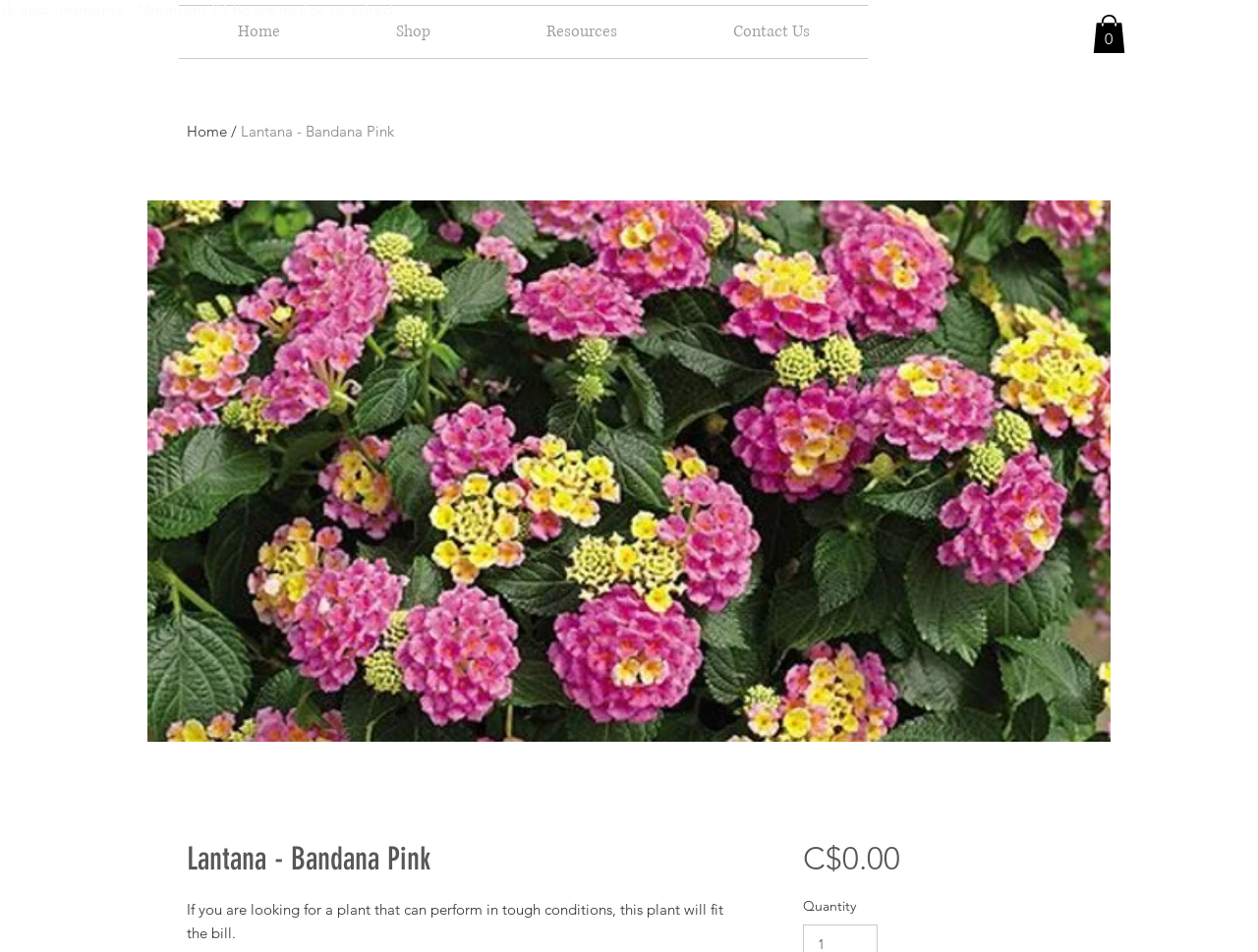Using the given element description, provide the bounding box coordinates (top-left x, top-left y, bottom-right x, bottom-right y) for the corresponding UI element in the screenshot: Contact Us

[0.537, 0.006, 0.69, 0.061]